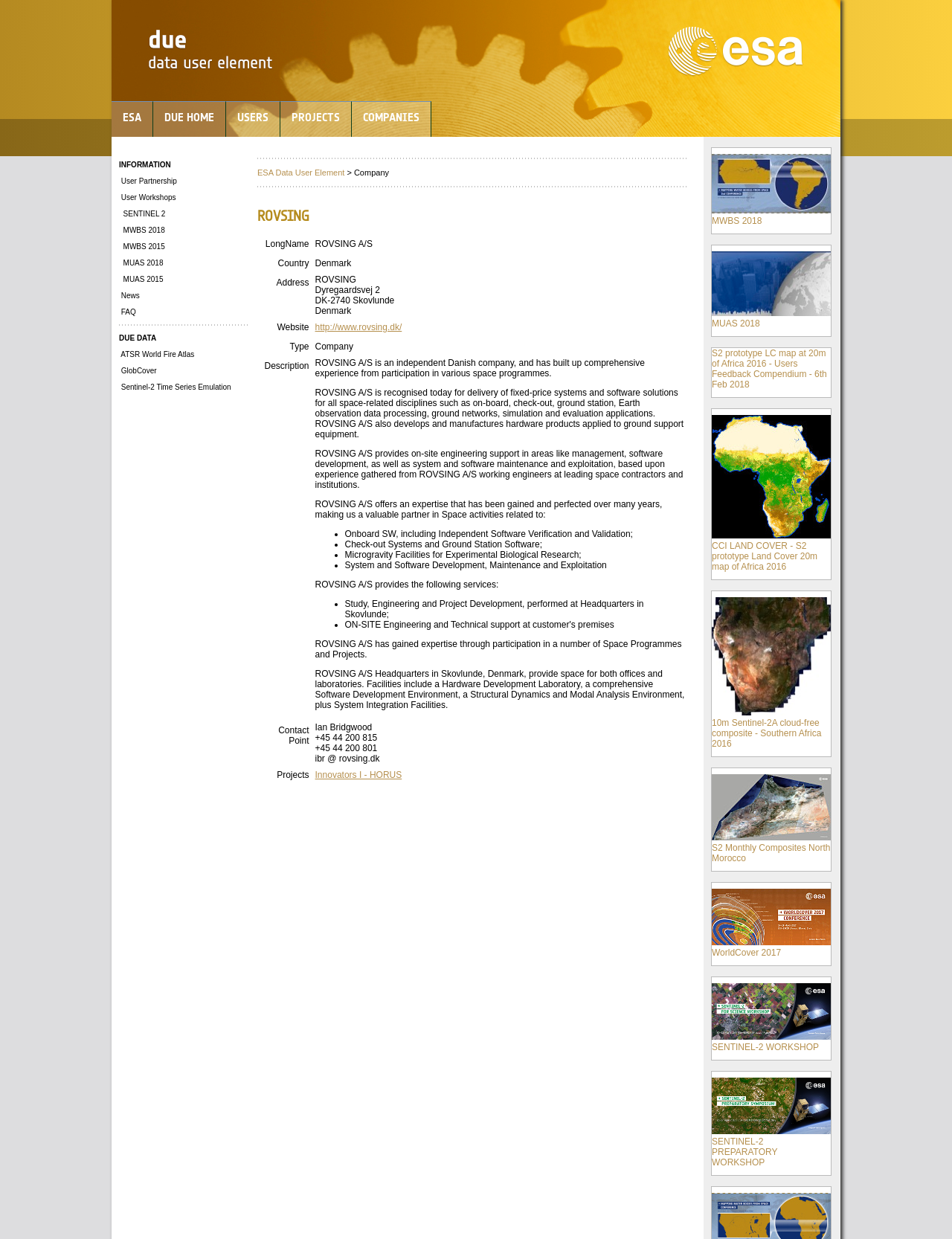Locate the bounding box coordinates of the element that should be clicked to fulfill the instruction: "Go to the ROVSING A/S website".

[0.331, 0.26, 0.422, 0.269]